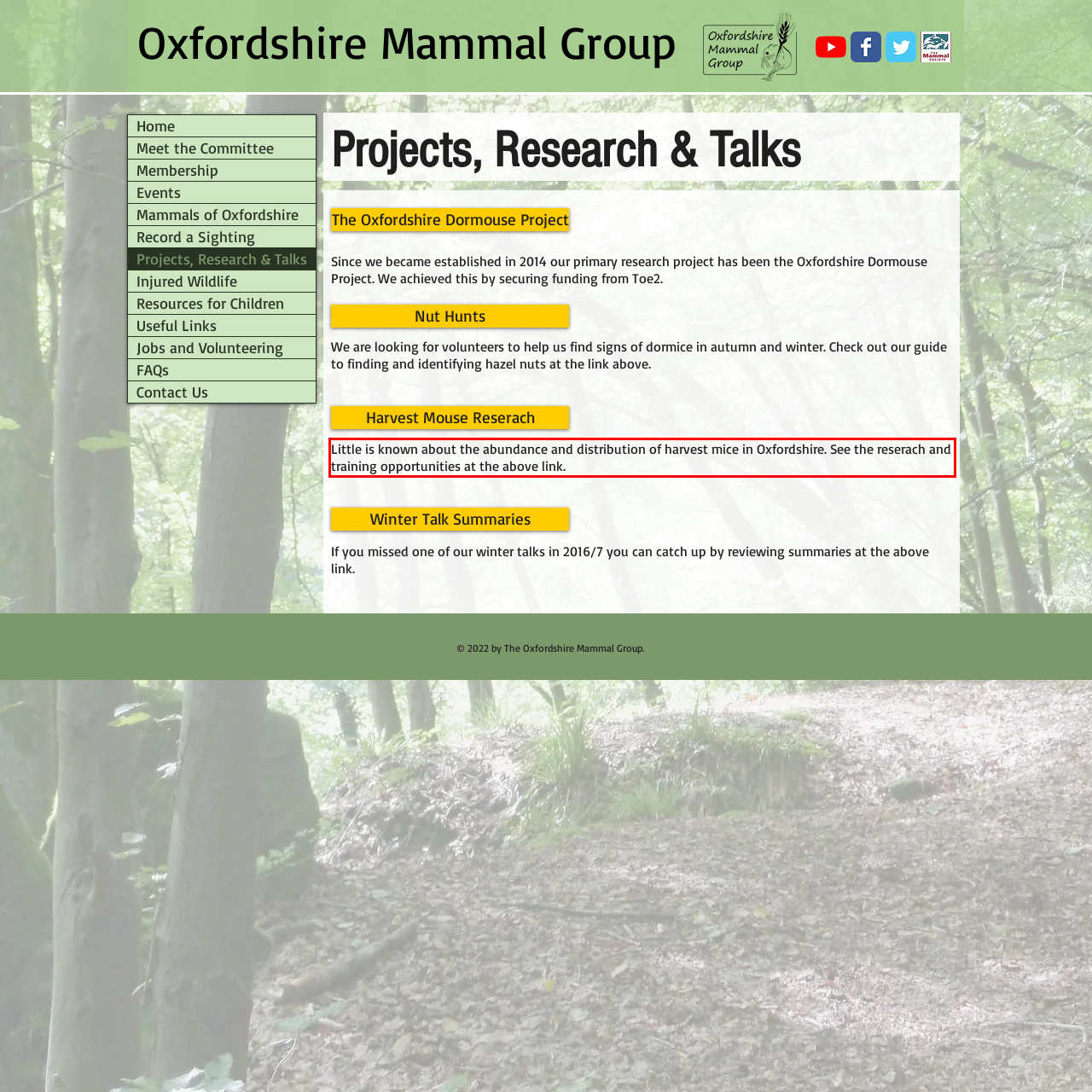You have a screenshot of a webpage, and there is a red bounding box around a UI element. Utilize OCR to extract the text within this red bounding box.

Little is known about the abundance and distribution of harvest mice in Oxfordshire. See the reserach and training opportunities at the above link.